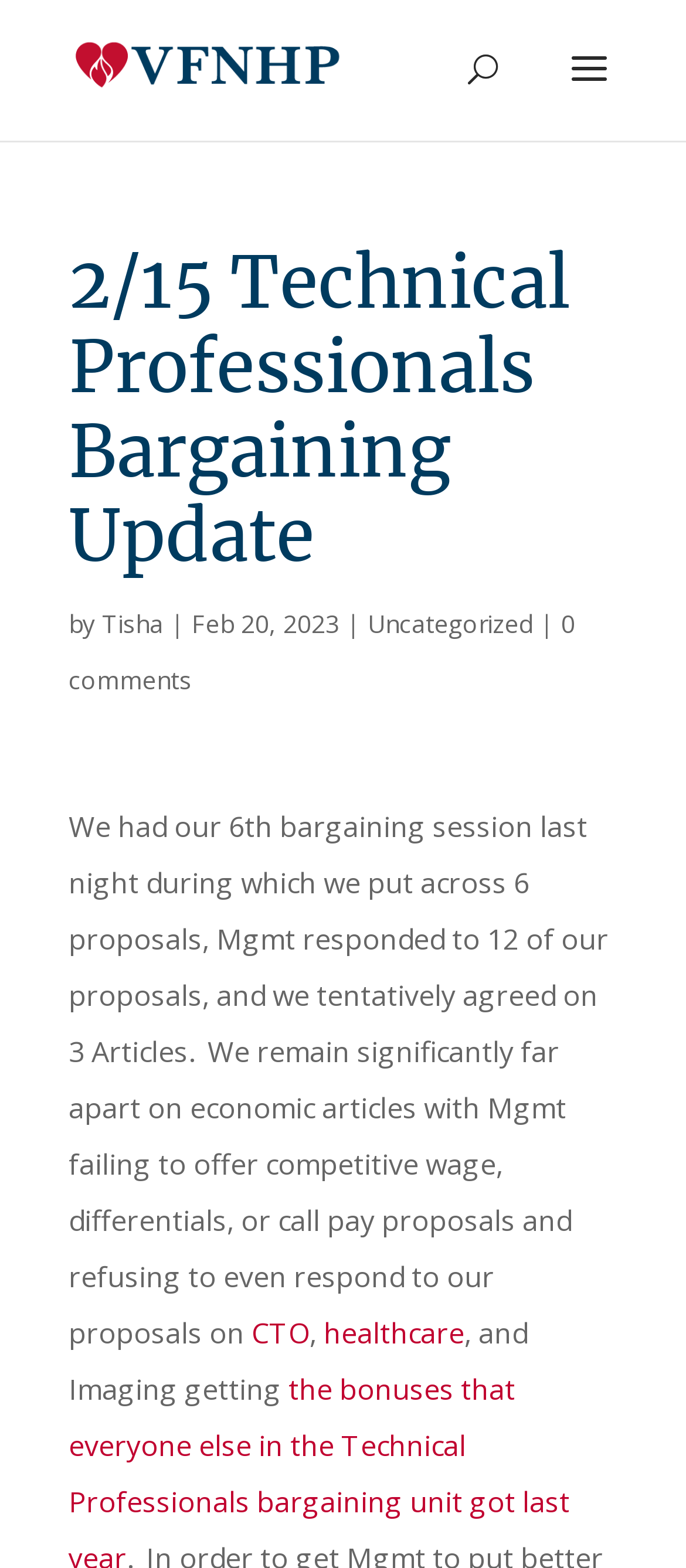Using the information in the image, give a comprehensive answer to the question: 
What are the two fields mentioned in the post?

The post mentions two fields, CTO and healthcare, in the context of bargaining session proposals.